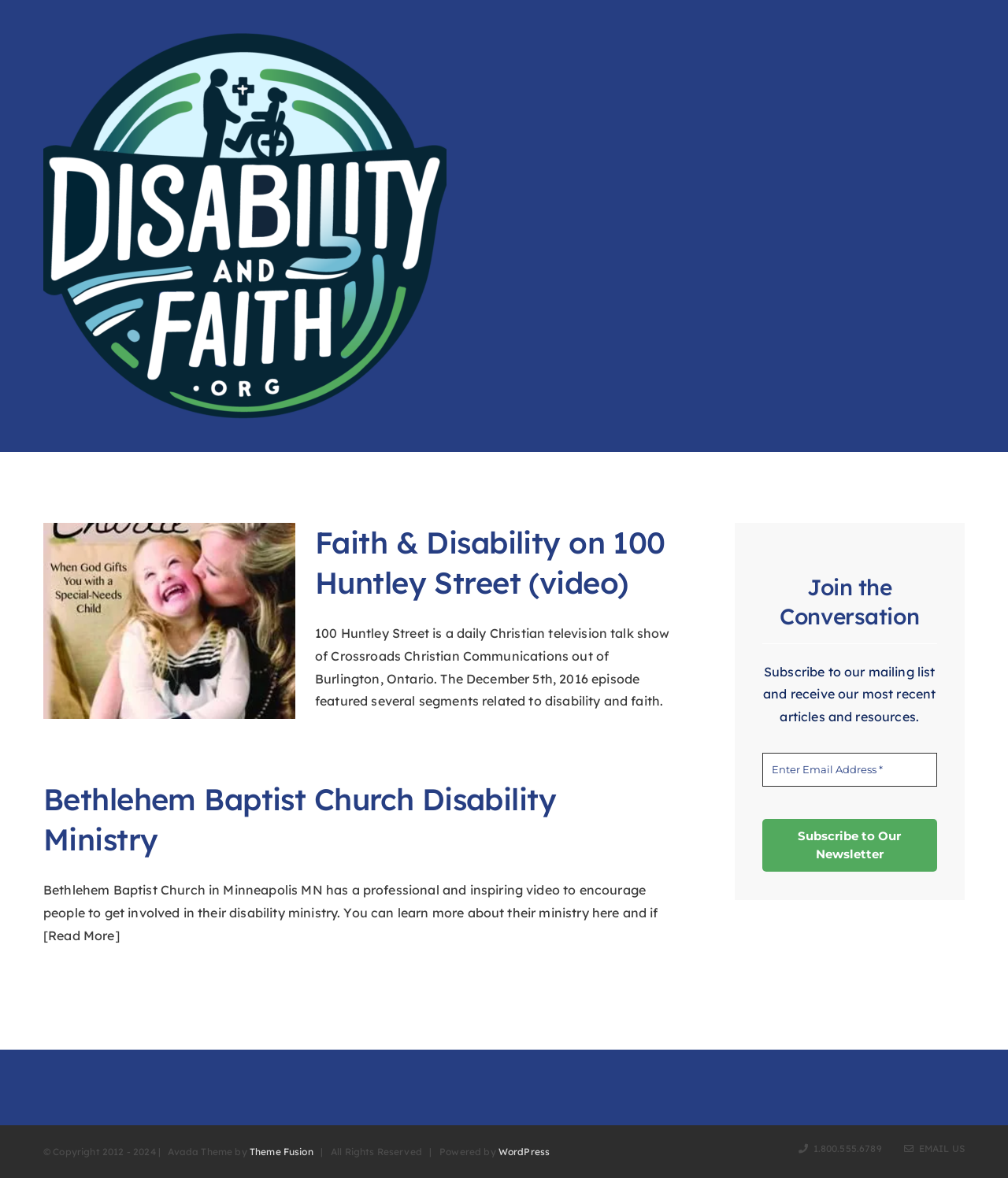Please specify the bounding box coordinates for the clickable region that will help you carry out the instruction: "Read the article about Faith & Disability on 100 Huntley Street".

[0.312, 0.444, 0.666, 0.511]